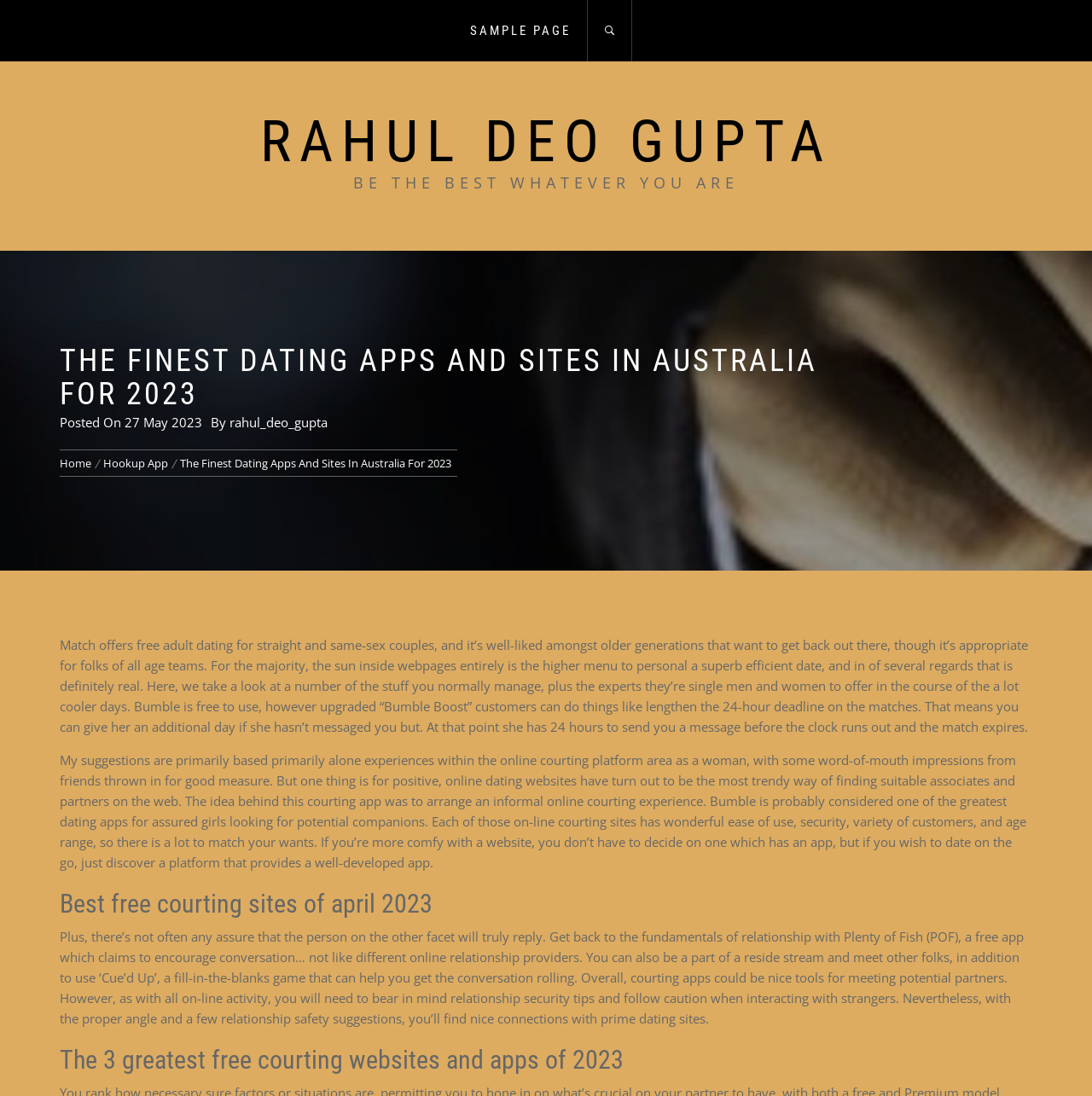Present a detailed account of what is displayed on the webpage.

The webpage is about the finest dating apps and sites in Australia for 2023. At the top, there is a navigation menu with links to "Home", "Hookup App", and the current page. Below the navigation menu, there is a heading that displays the title of the webpage. 

To the left of the title, there is a link to "SAMPLE PAGE" and an icon represented by "\uf4a4". On the right side, there is a link to "RAHUL DEO GUPTA". Below these elements, there is a static text "BE THE BEST WHATEVER YOU ARE". 

The main content of the webpage is divided into sections. The first section starts with a heading "THE FINEST DATING APPS AND SITES IN AUSTRALIA FOR 2023" followed by the date "27 May 2023" and the author "rahul_deo_gupta". 

The next section discusses the features of Match, a dating app suitable for older generations. This section is followed by the author's suggestions based on their personal experiences and word-of-mouth impressions from friends. 

The subsequent sections are headed "Best free dating sites of april 2023" and "The 3 greatest free dating websites and apps of 2023", which provide information about various dating apps and sites, including Bumble, Plenty of Fish (POF), and others. These sections also offer dating safety tips and advice on how to use these apps effectively.